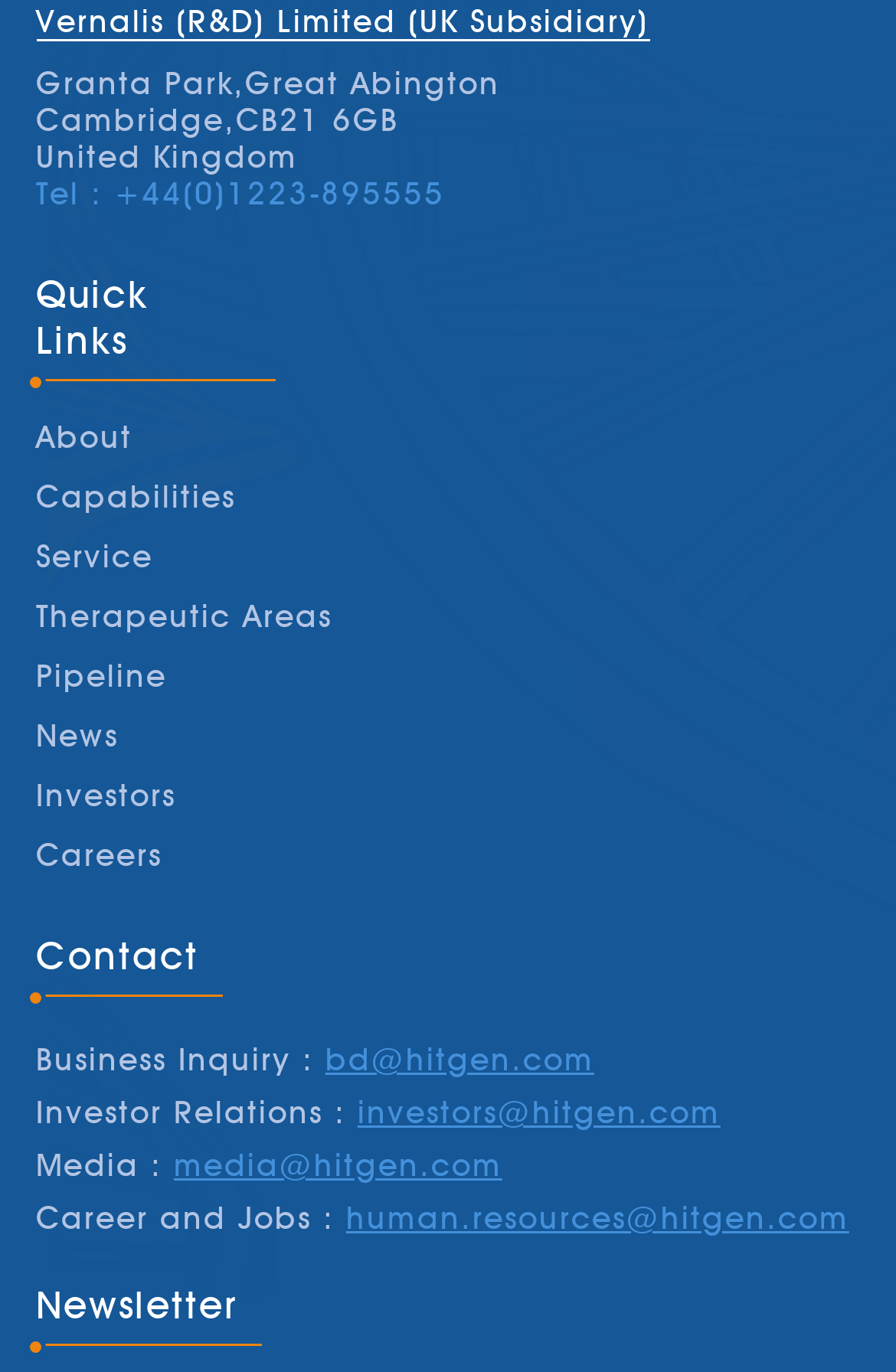What is the company name?
Examine the webpage screenshot and provide an in-depth answer to the question.

The company name is obtained from the link element with the text 'Vernalis (R&D) Limited (UK Subsidiary)' at the top of the webpage.